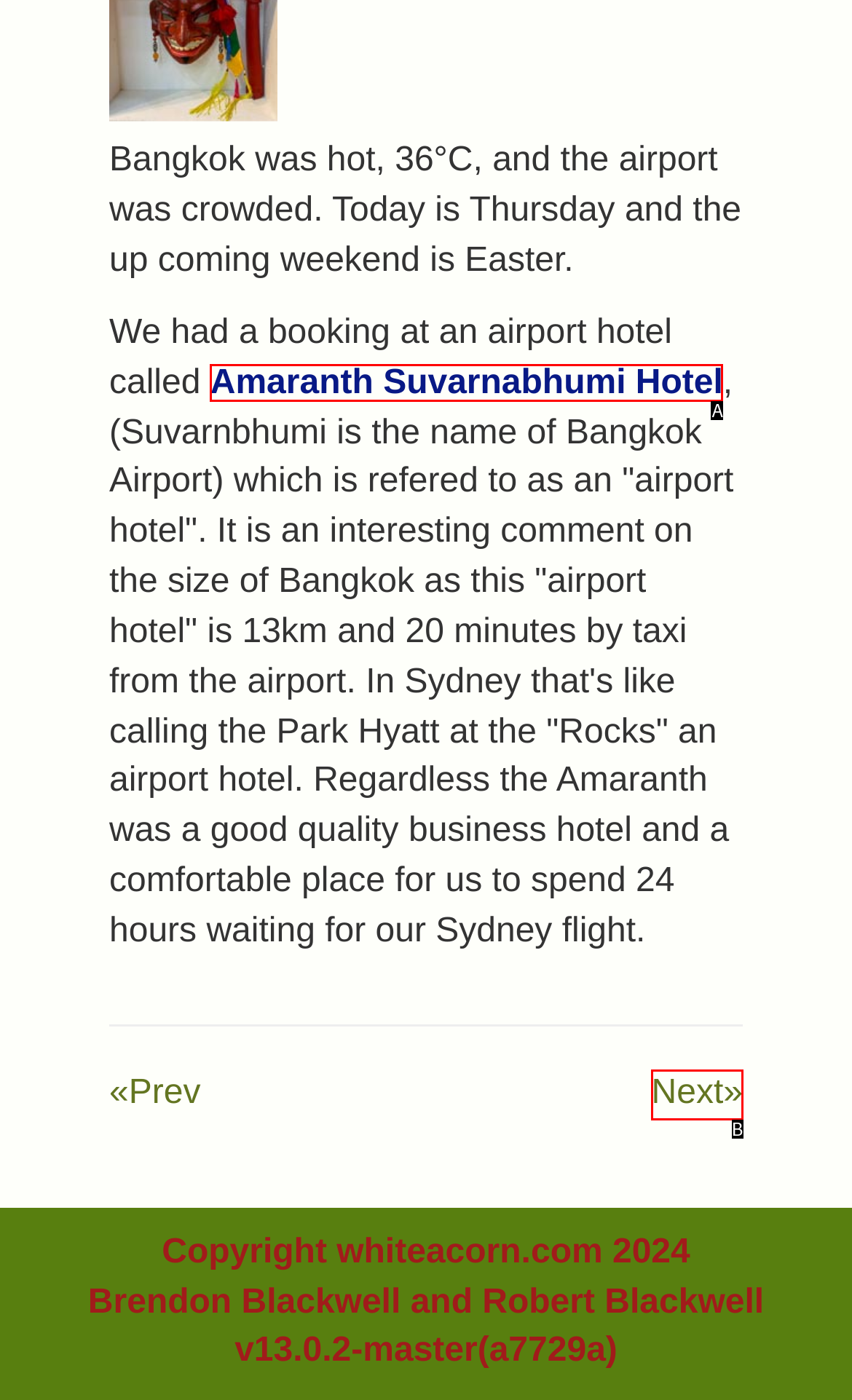Select the letter that corresponds to the description: Amaranth Suvarnabhumi Hotel. Provide your answer using the option's letter.

A